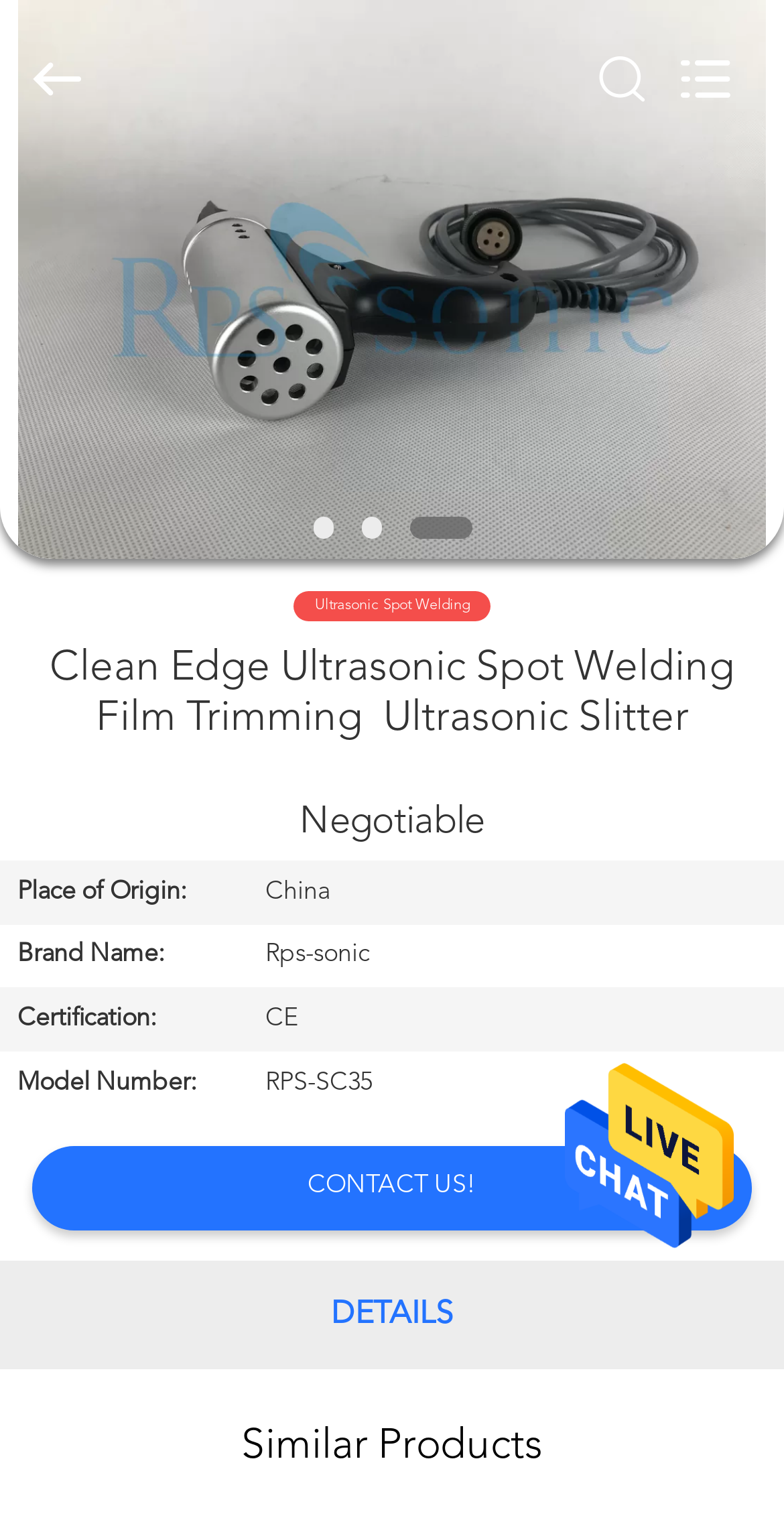Mark the bounding box of the element that matches the following description: "Contact Us!".

[0.392, 0.774, 0.608, 0.79]